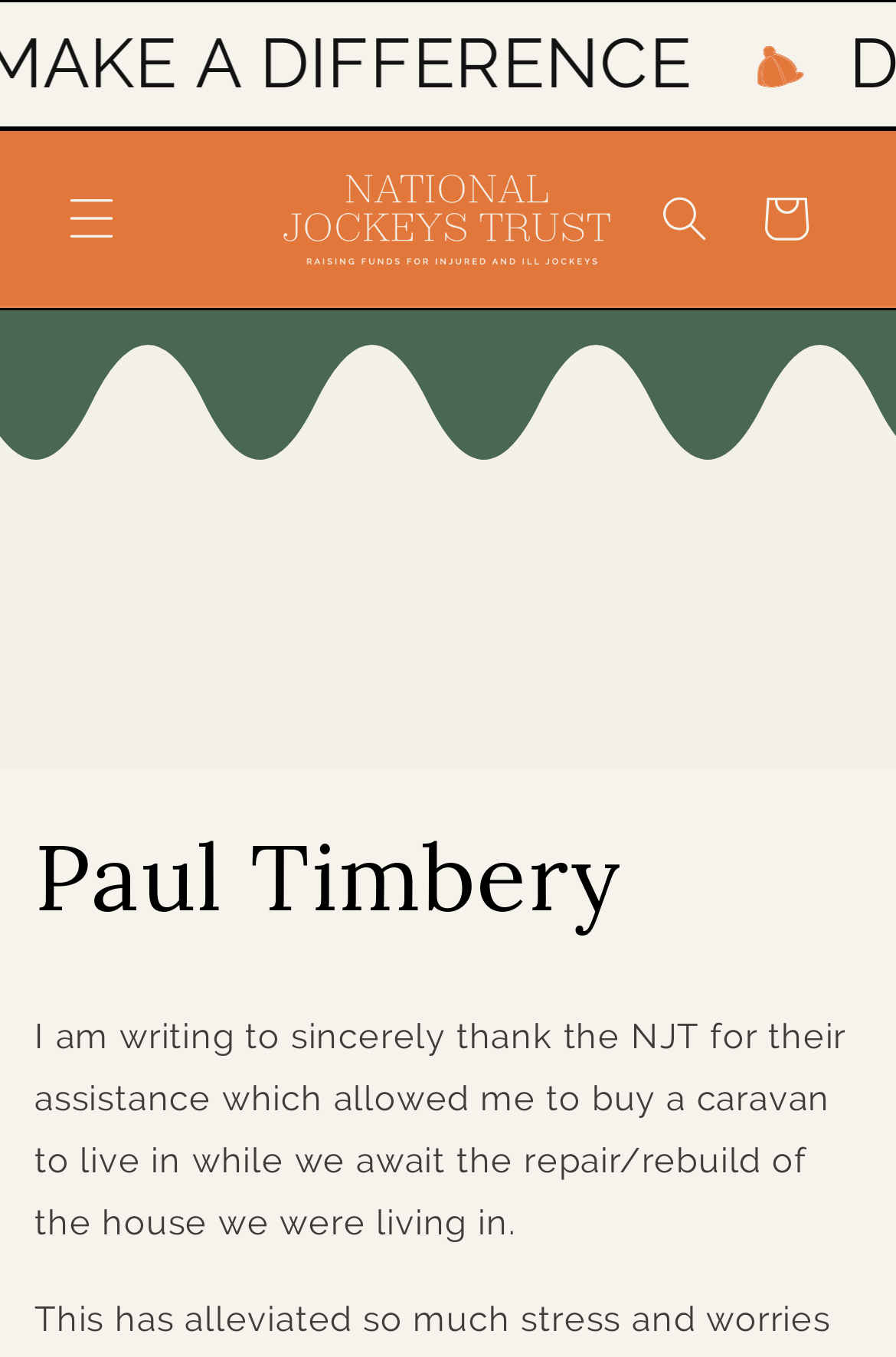Please study the image and answer the question comprehensively:
What is the purpose of the button with the text 'Search'?

I inferred this answer by looking at the button element with the text 'Search' and the attribute 'hasPopup: dialog' which suggests that it opens a search dialog when clicked.